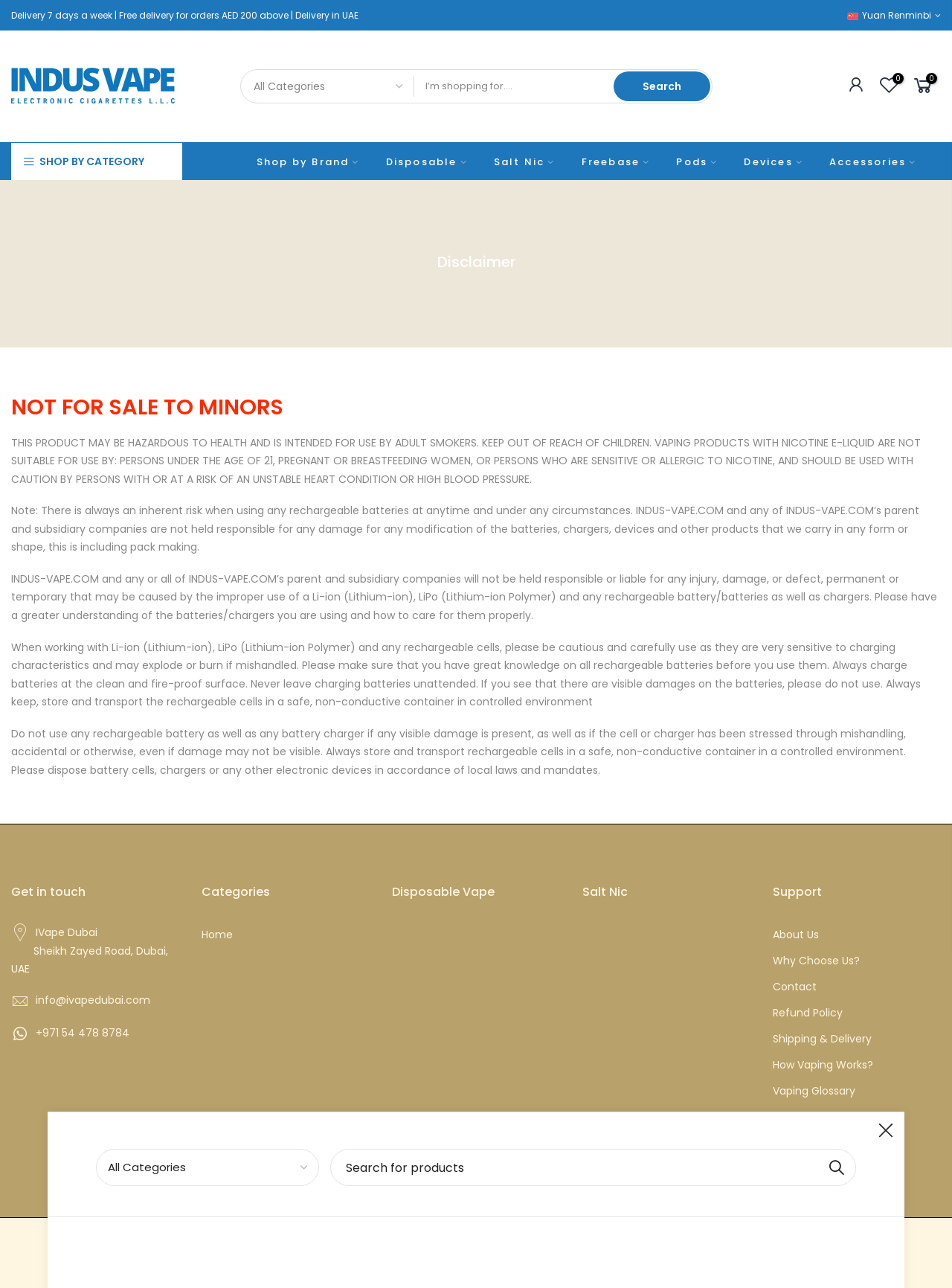Please analyze the image and provide a thorough answer to the question:
What types of products can be found on this website?

The webpage has various categories and links related to vaping products, such as Disposable Vape, Salt Nic, and Devices, which suggests that this website sells vaping products.